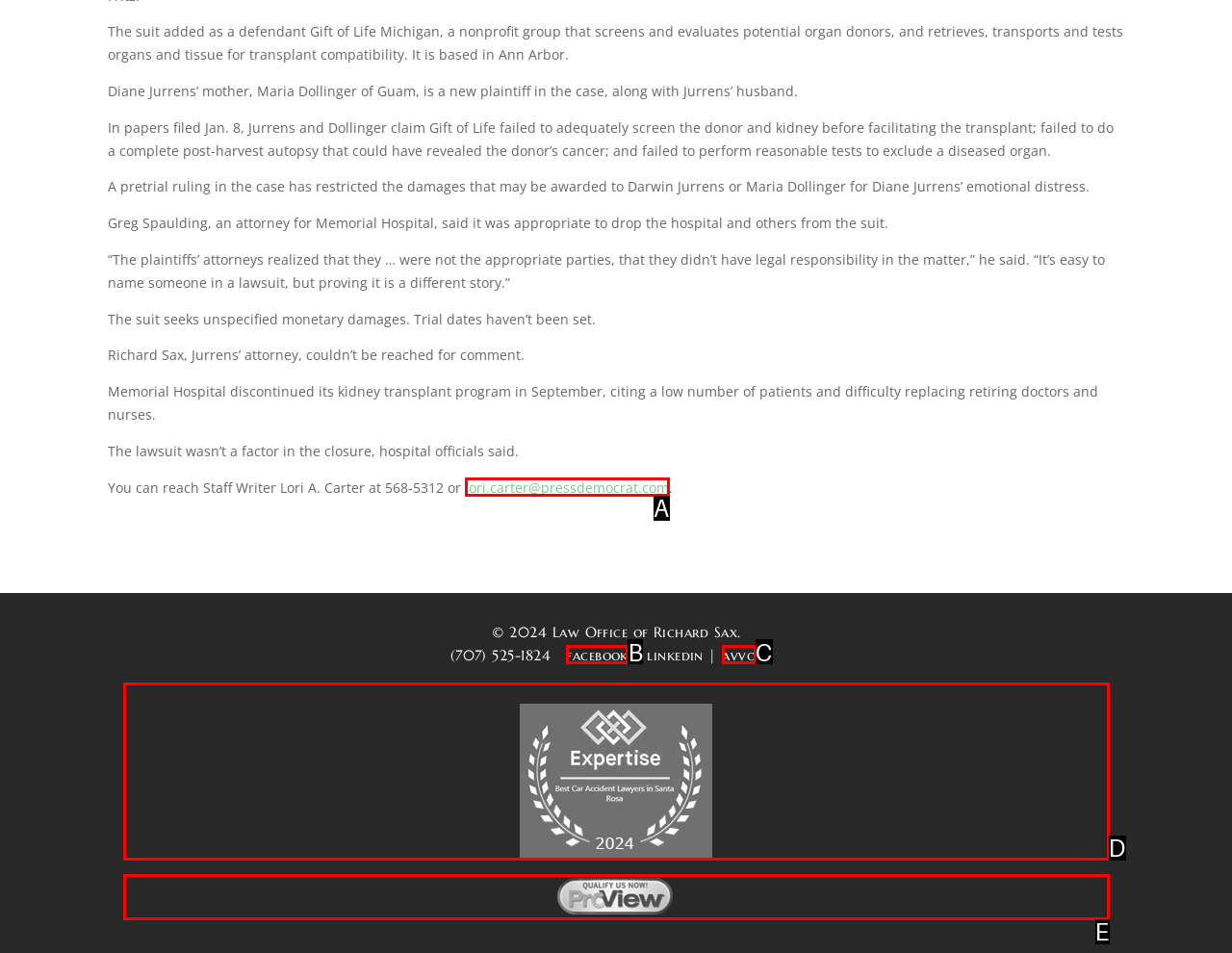Match the description to the correct option: title="The Blue Book"
Provide the letter of the matching option directly.

E